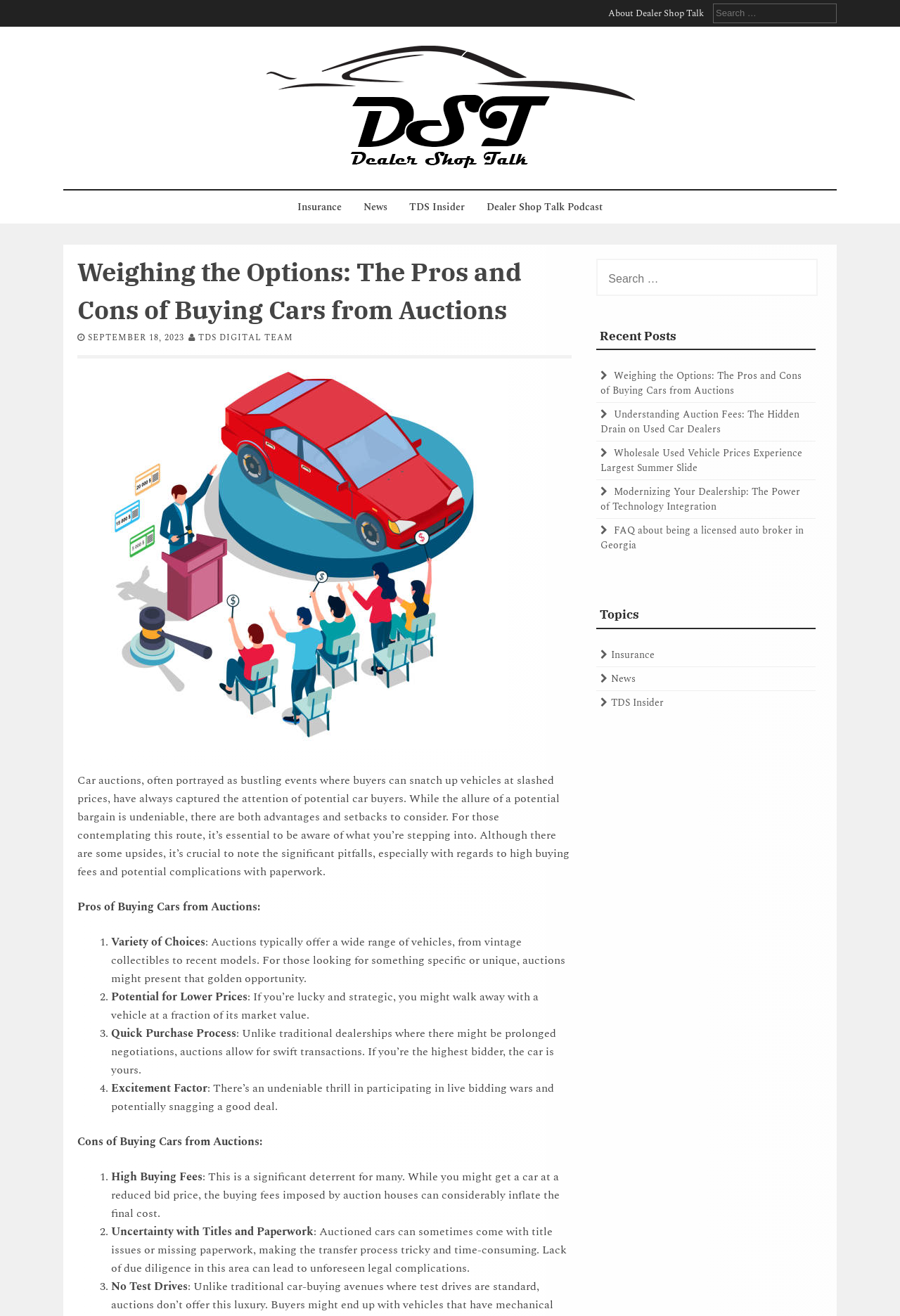Find the bounding box coordinates for the area that should be clicked to accomplish the instruction: "Go to Dealer Shop Talk homepage".

[0.295, 0.121, 0.705, 0.134]